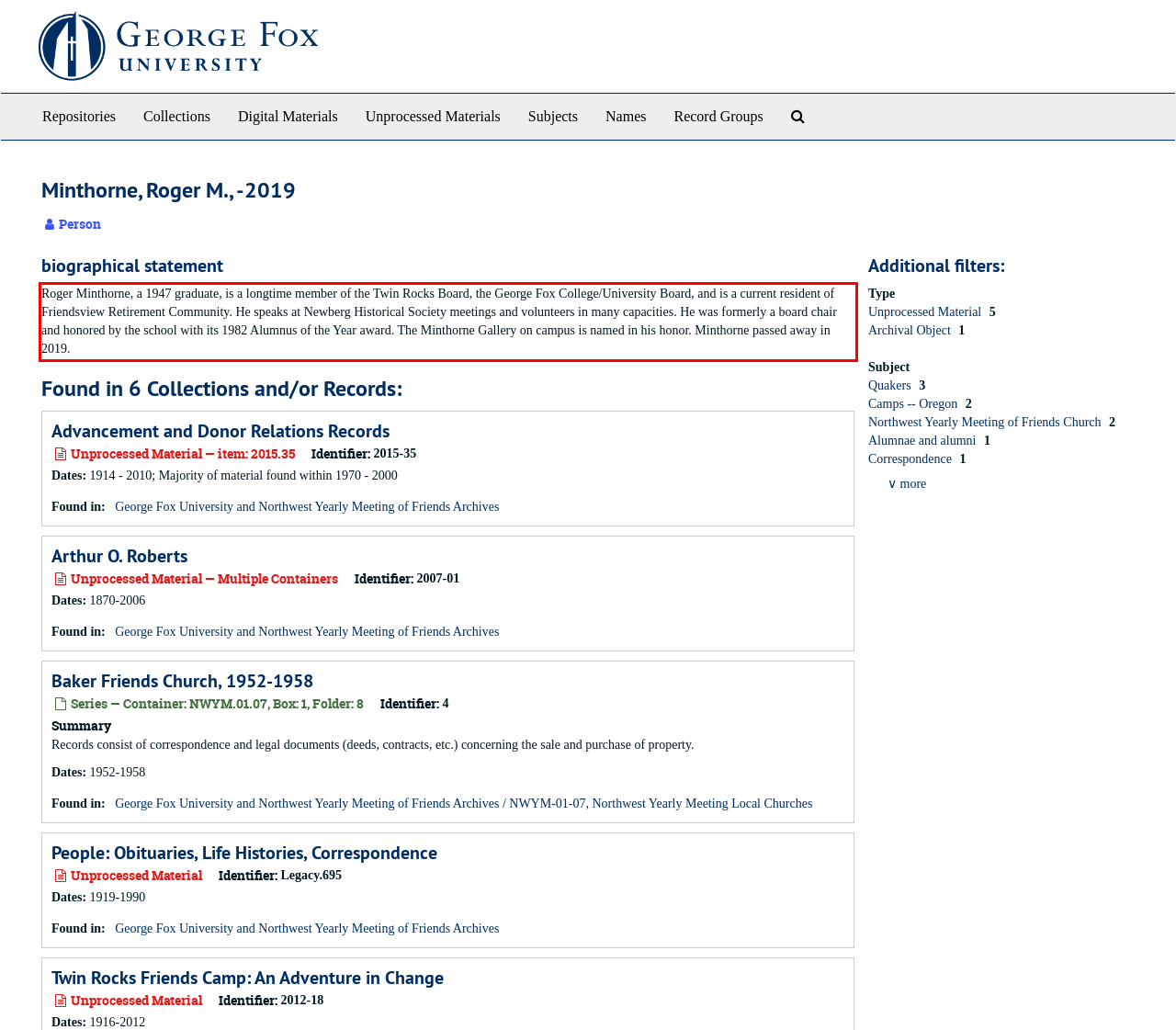Within the screenshot of the webpage, there is a red rectangle. Please recognize and generate the text content inside this red bounding box.

Roger Minthorne, a 1947 graduate, is a longtime member of the Twin Rocks Board, the George Fox College/University Board, and is a current resident of Friendsview Retirement Community. He speaks at Newberg Historical Society meetings and volunteers in many capacities. He was formerly a board chair and honored by the school with its 1982 Alumnus of the Year award. The Minthorne Gallery on campus is named in his honor. Minthorne passed away in 2019.